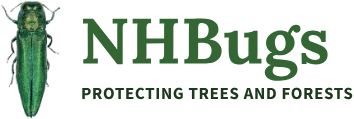Reply to the question with a single word or phrase:
What is the focus of NHBugs' pest management?

tree health